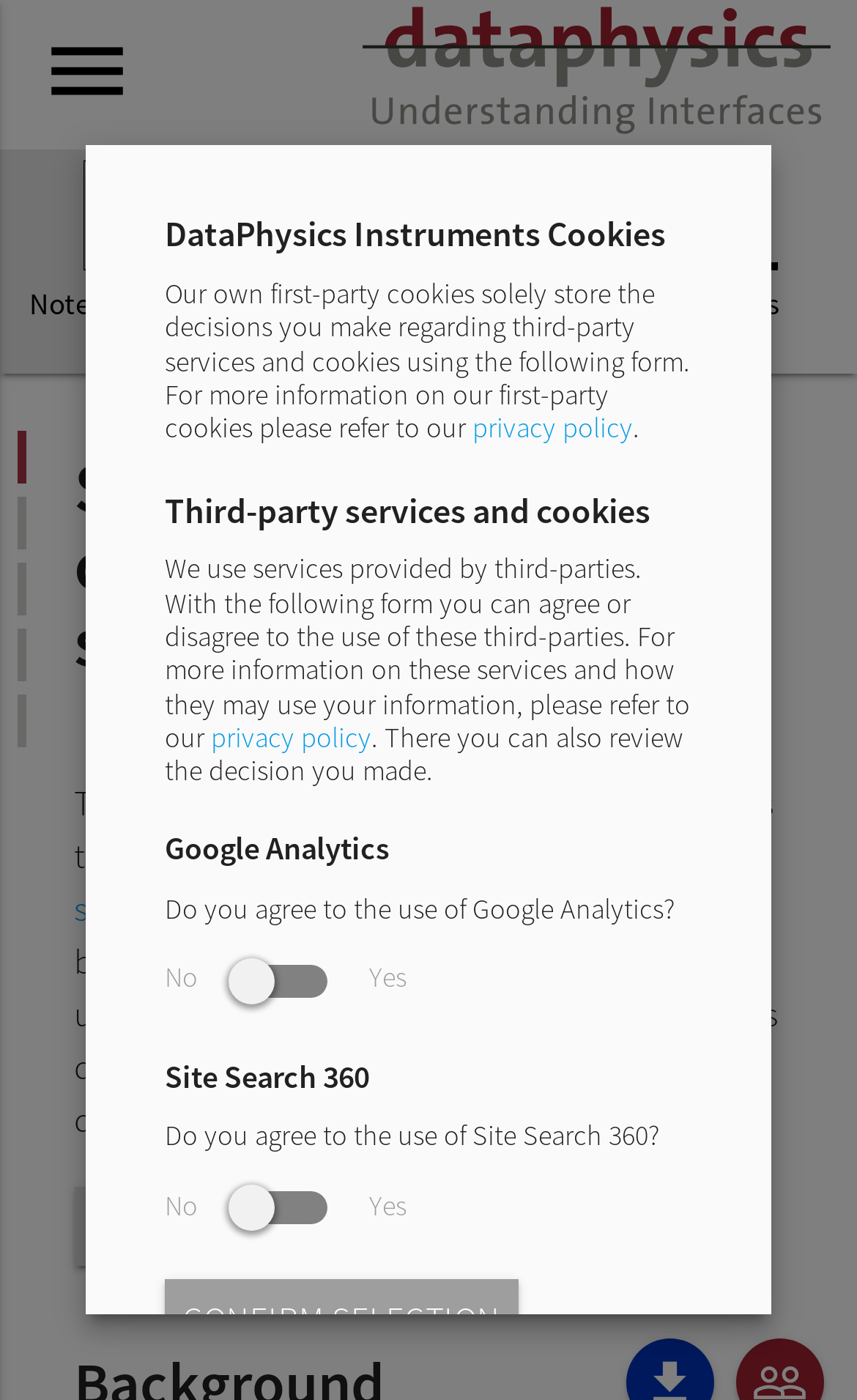Using the description: "Confirm selection", determine the UI element's bounding box coordinates. Ensure the coordinates are in the format of four float numbers between 0 and 1, i.e., [left, top, right, bottom].

[0.192, 0.913, 0.604, 0.97]